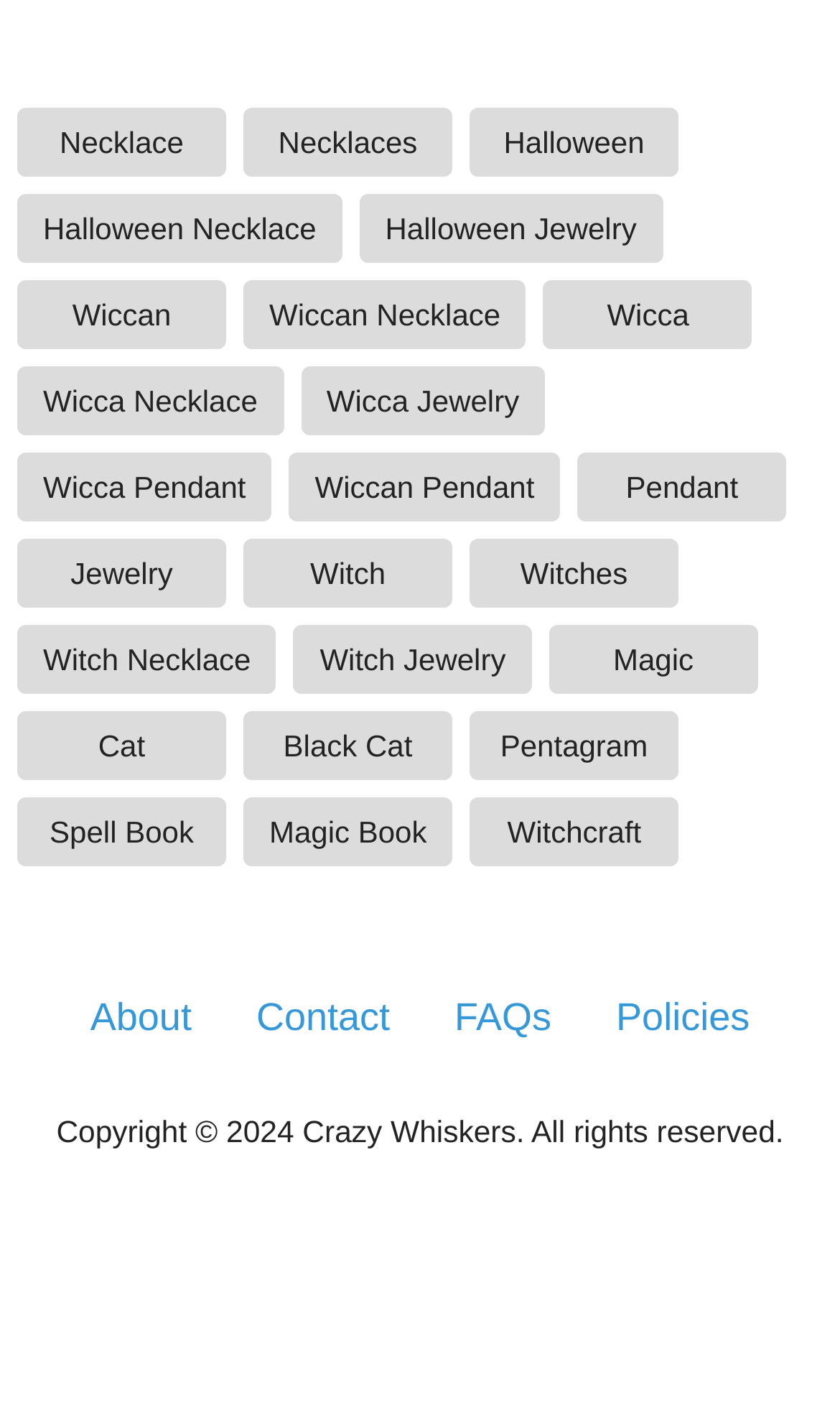Please specify the bounding box coordinates for the clickable region that will help you carry out the instruction: "View Halloween Jewelry".

[0.428, 0.138, 0.789, 0.187]